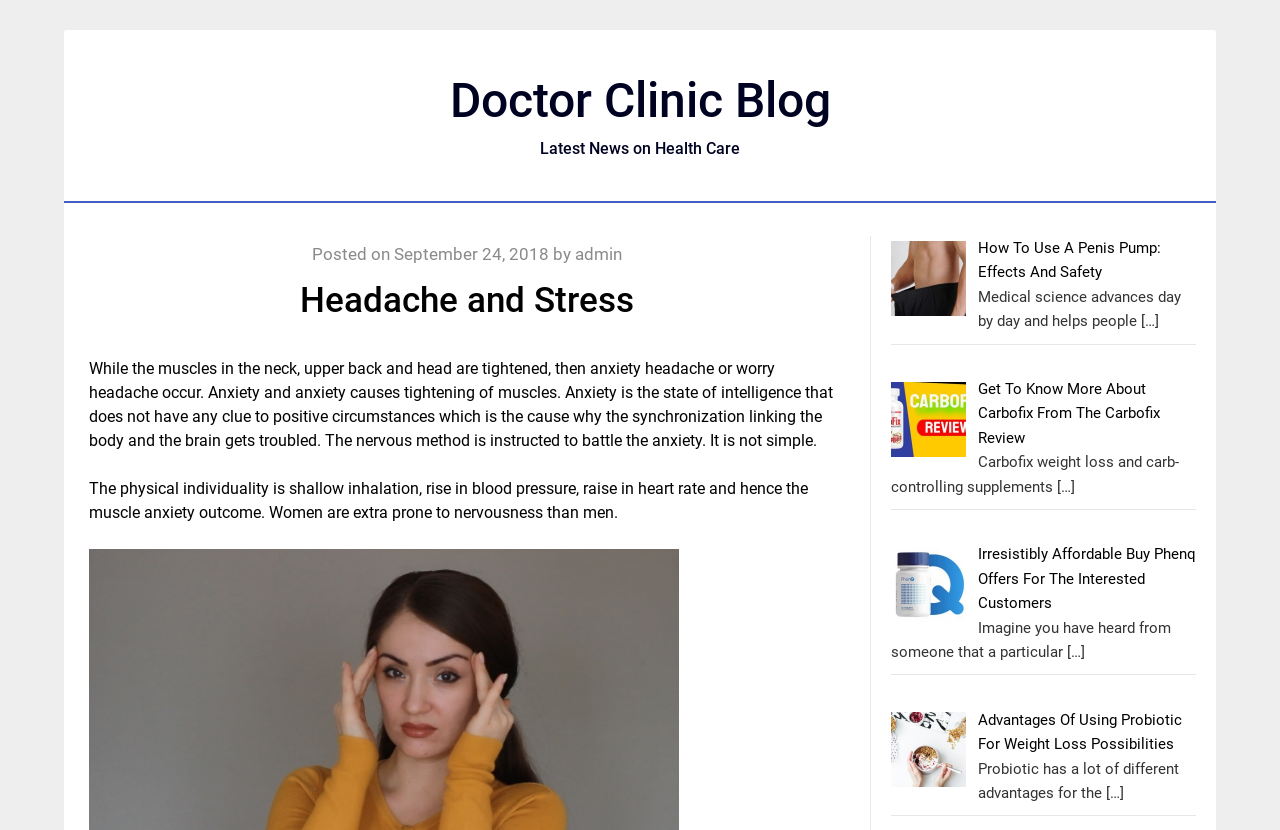Look at the image and answer the question in detail:
What is the relationship between anxiety and the nervous system?

I found the relationship between anxiety and the nervous system by reading the static text element that states 'The nervous method is instructed to battle the anxiety.' This text is located in the main content area of the page and appears to be a key point of the blog post.